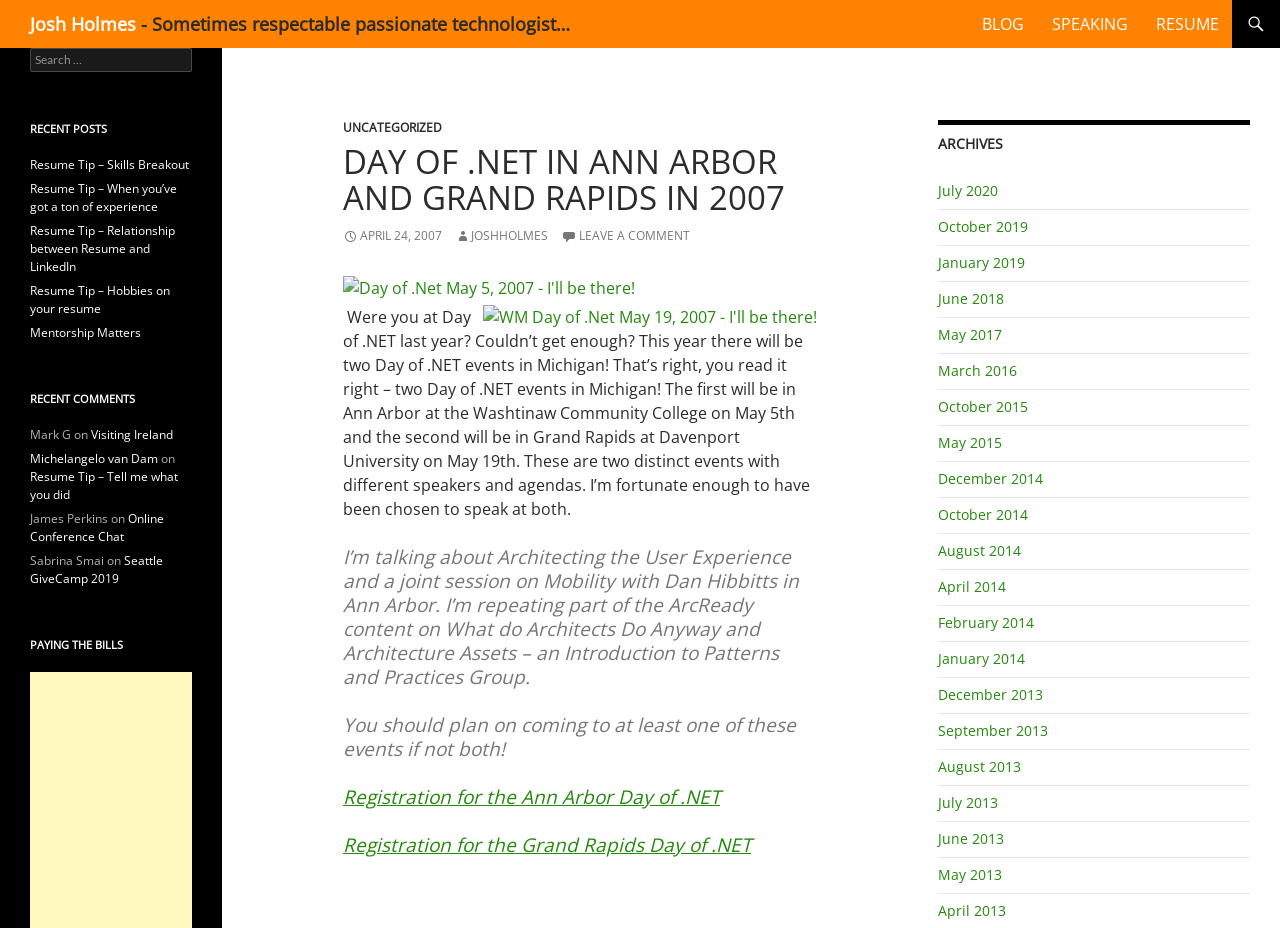Analyze the image and deliver a detailed answer to the question: What is the author's profession?

The author's profession can be inferred from the heading 'Josh Holmes - Sometimes respectable passionate technologist…' which suggests that the author is a passionate technologist.